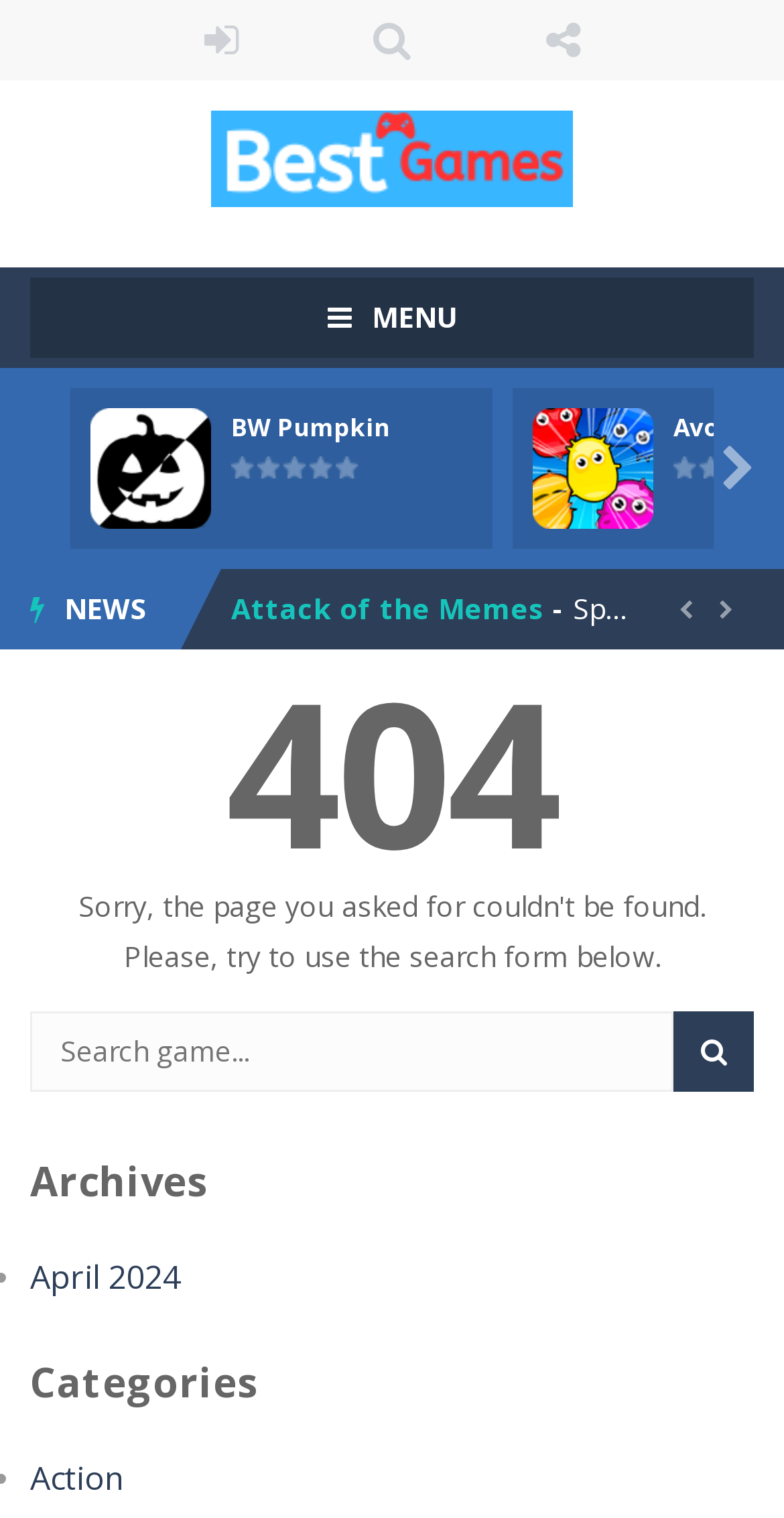Give a detailed account of the webpage's layout and content.

The webpage is a "Page not found" error page from Renda Games. At the top, there are three links: "LOGIN", "SEARCH", and "FOLLOW US", aligned horizontally. Below them, there is a link to "Renda Games" with an accompanying image. To the left of this link, there is a button labeled "MENU".

In the main content area, there is a prominent figure with a link to "BW Pumpkin" and a "PLAY NOW!" button. Below this figure, there are several hidden links to various games, including "Avoid the Germs", "Arrow Legacy", and others.

To the left of the main content area, there is a section with a heading "NEWS" and a list of links to various games, including "Attack of the Memes" and "Attack In Space". Some of these links are hidden.

At the bottom of the page, there are several links to social media platforms, represented by icons. Below these links, there is a main section with a heading "404" and a search bar with a "SEARCH" button. Underneath the search bar, there are two headings: "Archives" and "Categories", with links to "April 2024" and "Action", respectively.